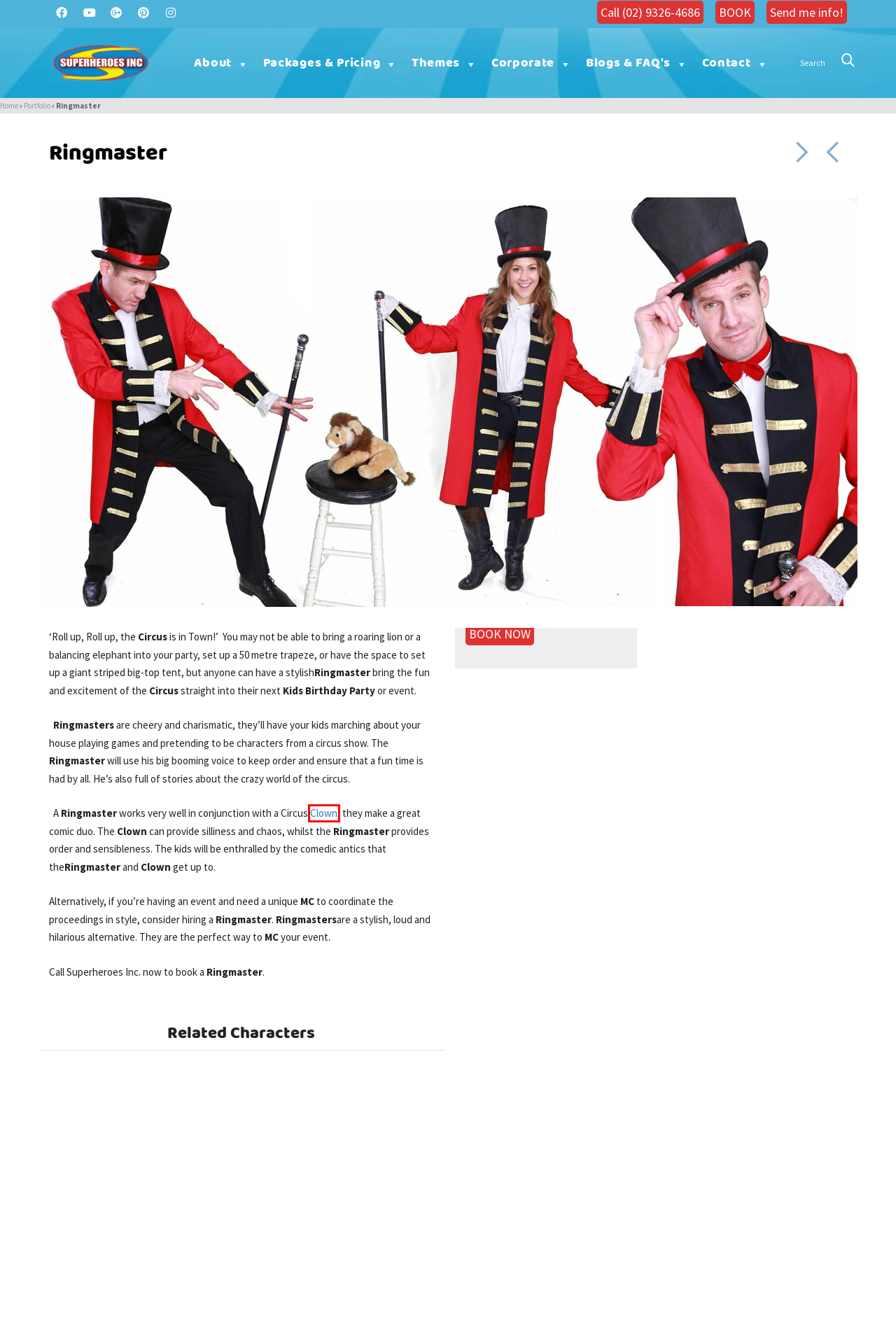Examine the screenshot of the webpage, noting the red bounding box around a UI element. Pick the webpage description that best matches the new page after the element in the red bounding box is clicked. Here are the candidates:
A. Cops and robbers birthday party | Kids party entertainment | Superheroes Inc
B. Send me info - Superheroes Inc
C. Fix It Felix - Superheroes Inc
D. Beach/Surf Girl - Superheroes Inc
E. Superheroes Inc Clowns - Superheroes Inc
F. Dinosaur Explorer - Superheroes Inc
G. Corporate Event Entertainment Sydney | Superheroes Inc.
H. Kids Party Entertainment Packages | Children's Parties Sydney | Superheroes Inc

E